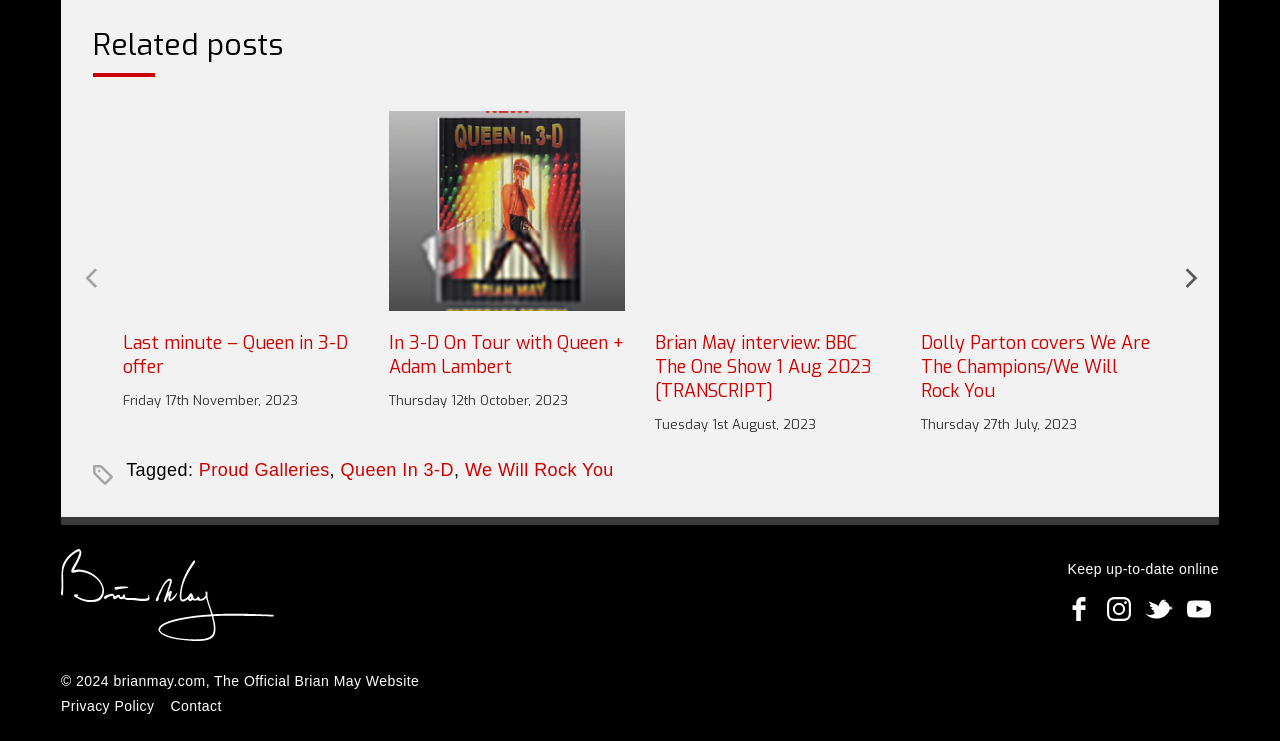Please reply to the following question using a single word or phrase: 
How many social media platforms can you follow Brian May on?

4